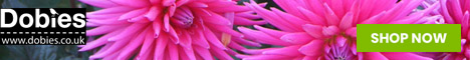What is the color of the backdrop in the image?
Refer to the screenshot and answer in one word or phrase.

green